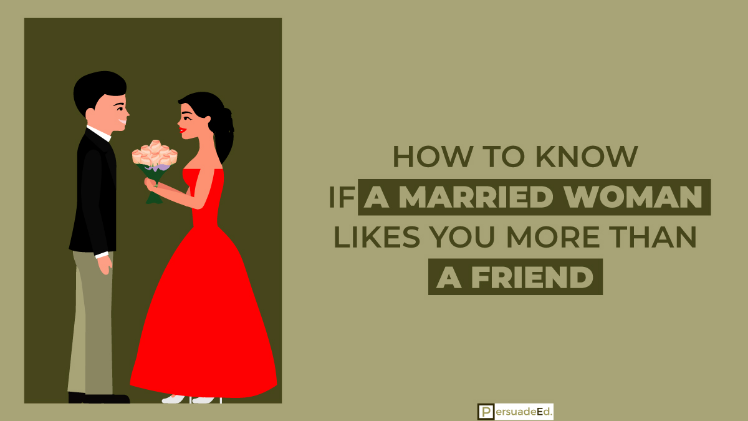What is the title of the article?
Based on the screenshot, give a detailed explanation to answer the question.

The title is written in bold typography above the man and woman, clearly conveying the article's focus on navigating complex emotional territories.